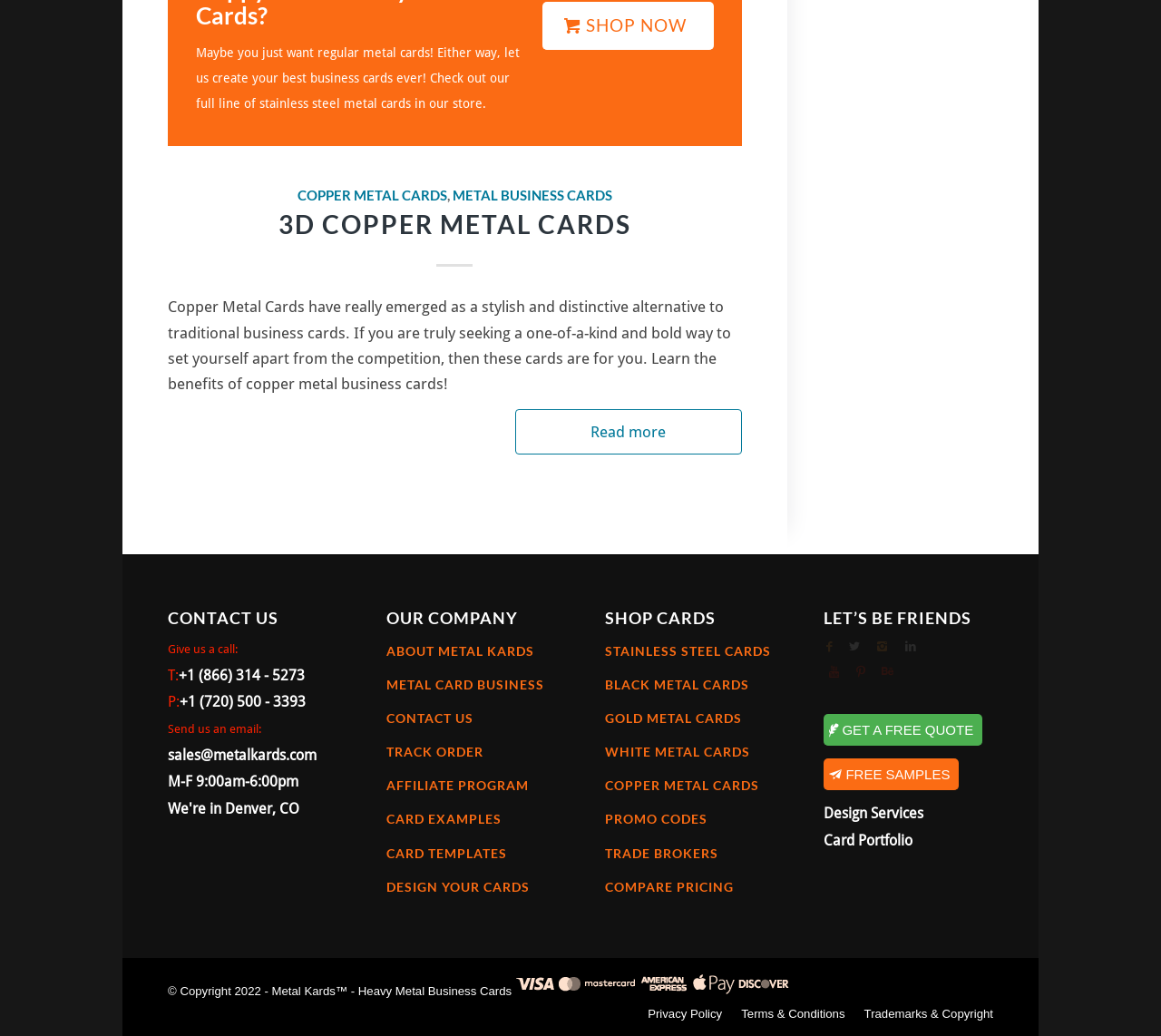Please locate the bounding box coordinates of the element that needs to be clicked to achieve the following instruction: "Click on SHOP NOW". The coordinates should be four float numbers between 0 and 1, i.e., [left, top, right, bottom].

[0.467, 0.002, 0.614, 0.048]